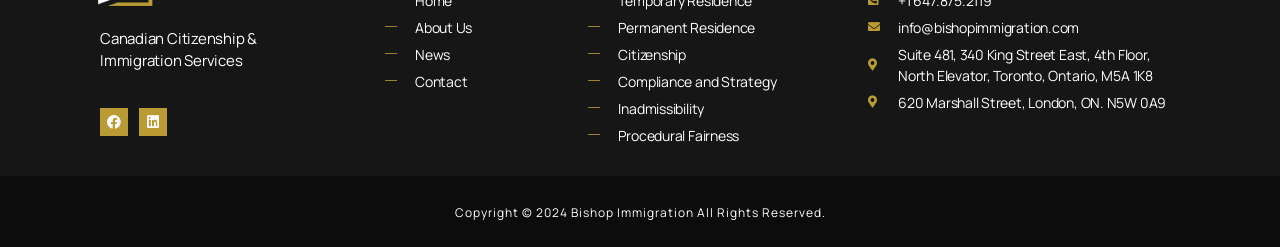Given the description of a UI element: "info@bishopimmigration.com", identify the bounding box coordinates of the matching element in the webpage screenshot.

[0.678, 0.067, 0.922, 0.152]